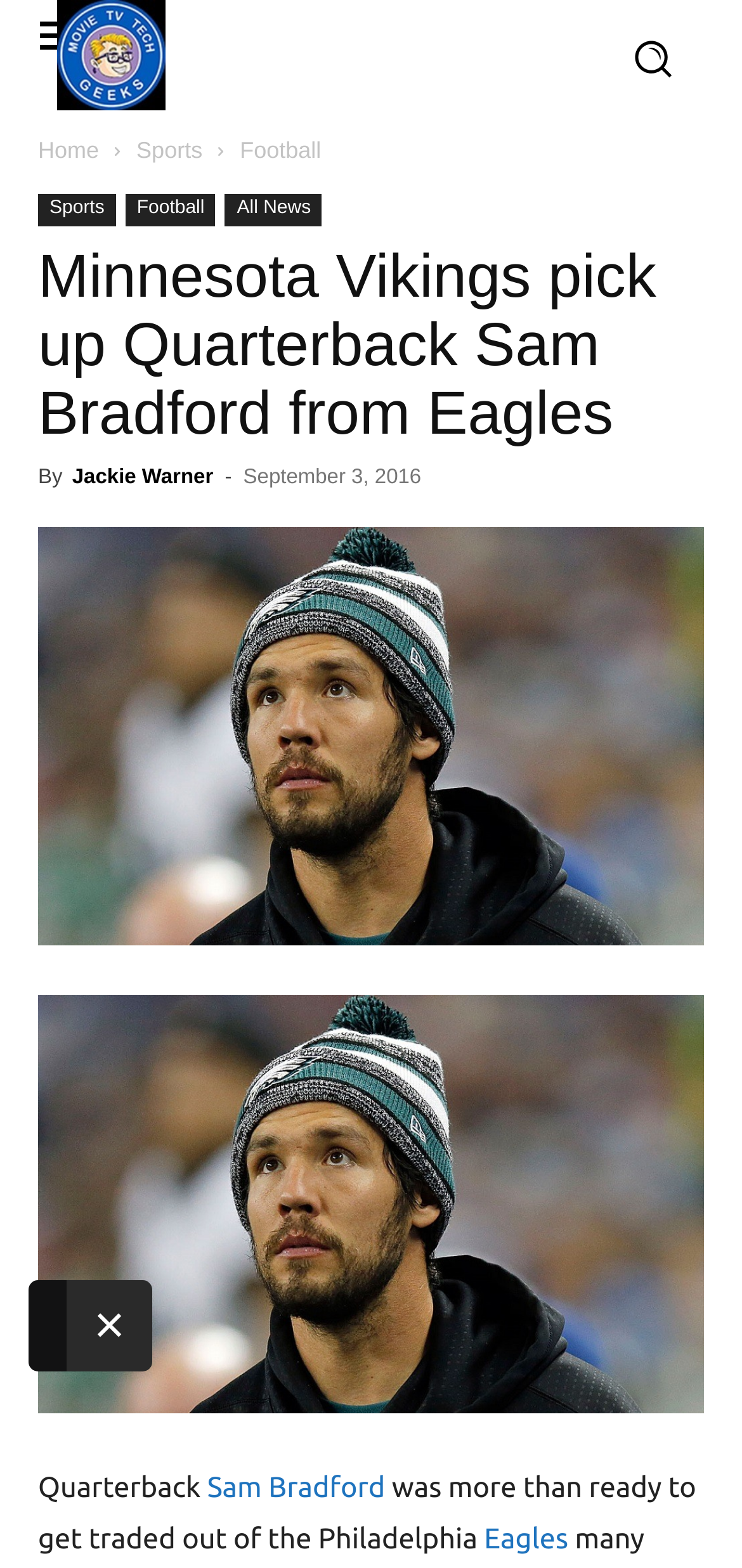What is the name of the team that picked up Sam Bradford?
Using the visual information from the image, give a one-word or short-phrase answer.

Minnesota Vikings